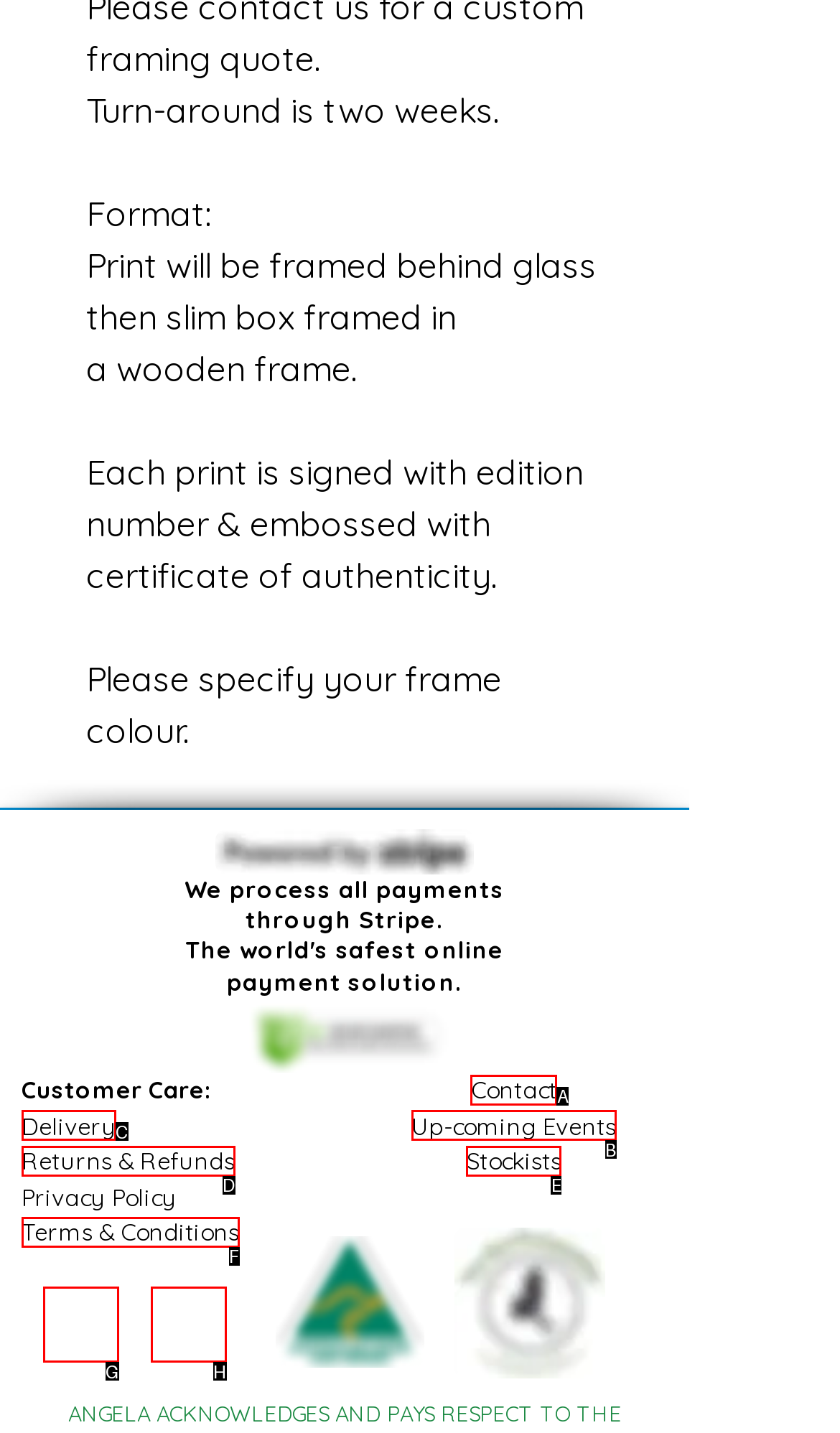Select the appropriate bounding box to fulfill the task: Click on 'Delivery' Respond with the corresponding letter from the choices provided.

C